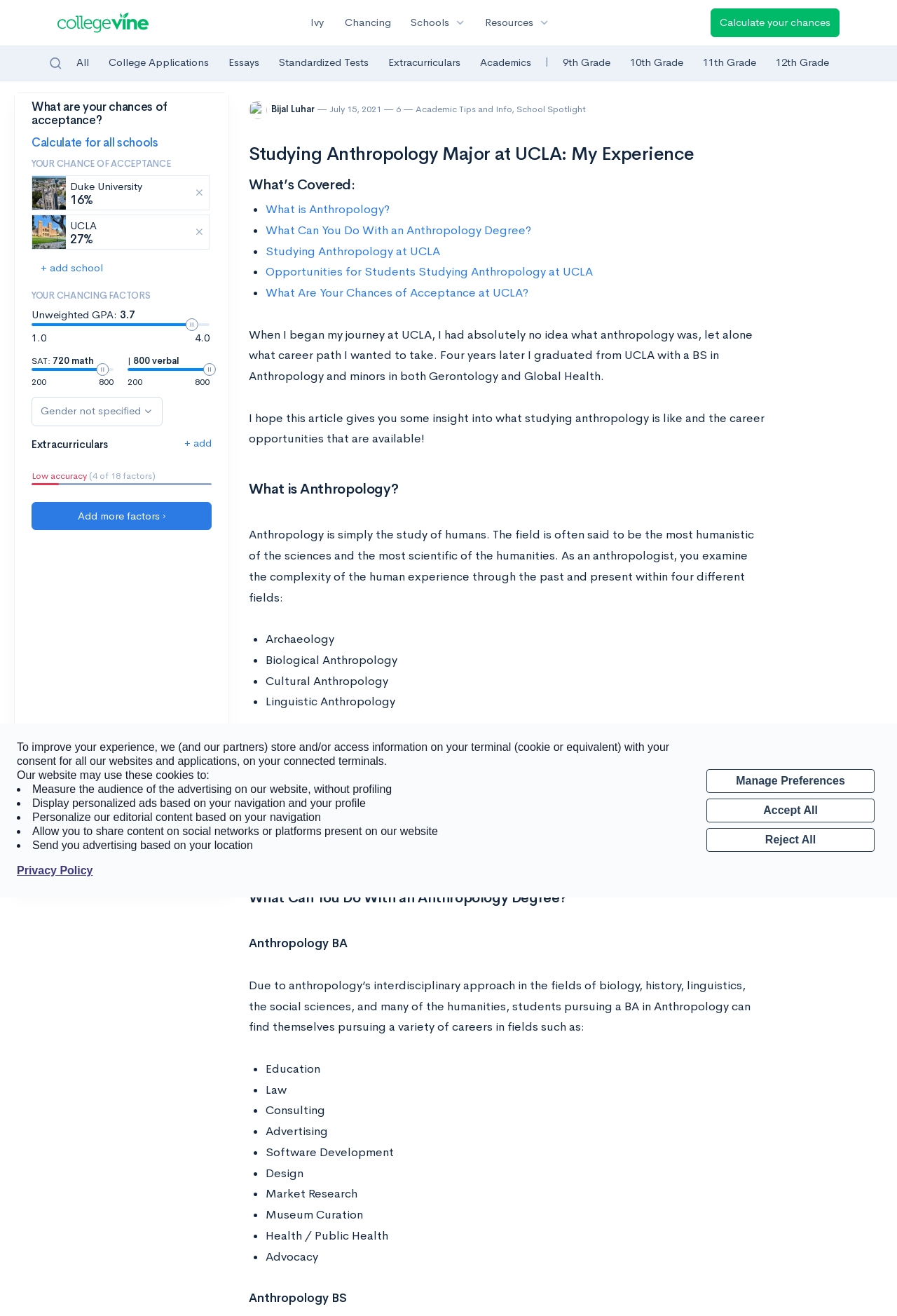Locate the bounding box of the UI element described by: "Studying Anthropology at UCLA" in the given webpage screenshot.

[0.296, 0.185, 0.49, 0.196]